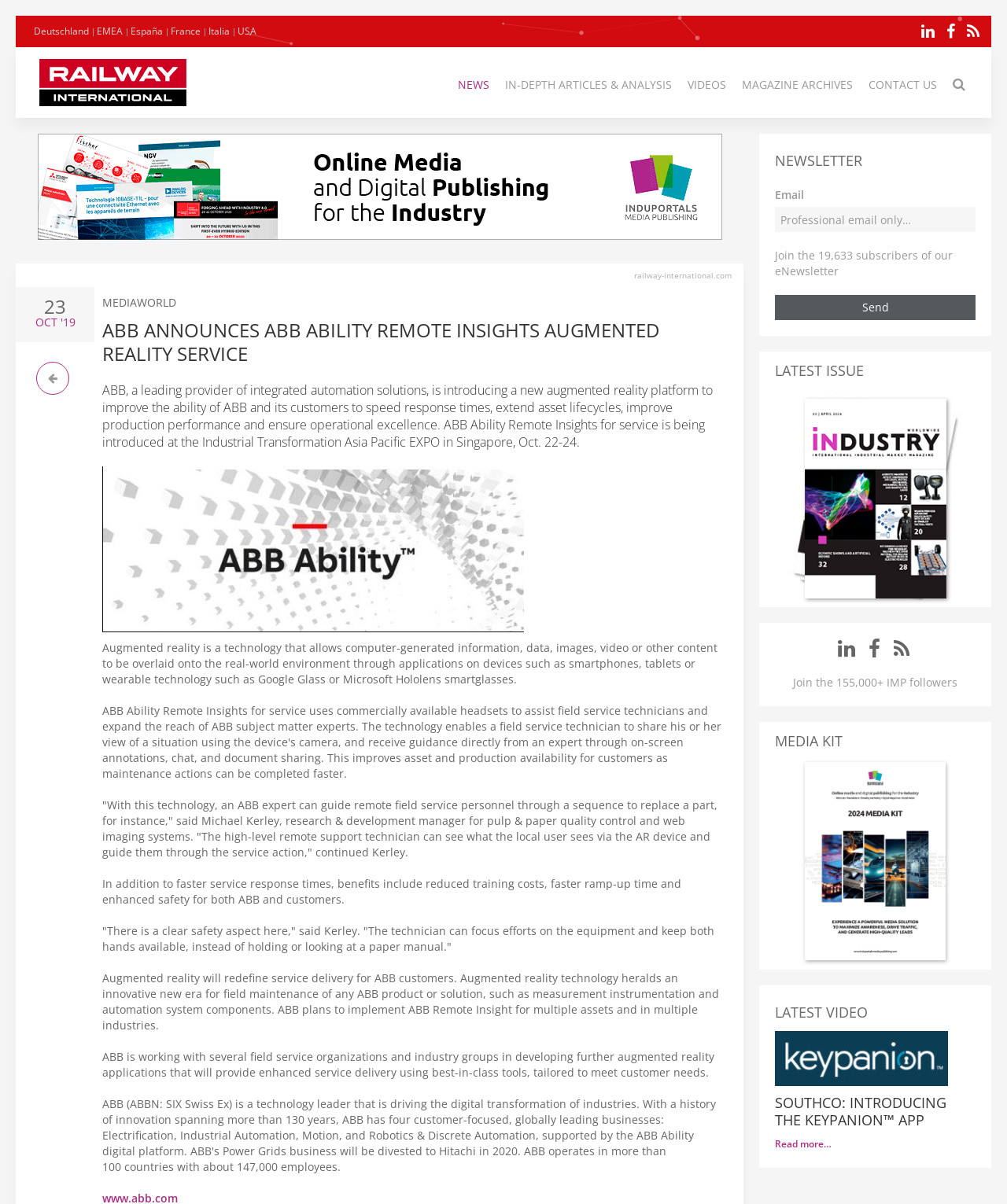Identify the bounding box for the UI element described as: "Deutschland". Ensure the coordinates are four float numbers between 0 and 1, formatted as [left, top, right, bottom].

[0.034, 0.02, 0.088, 0.033]